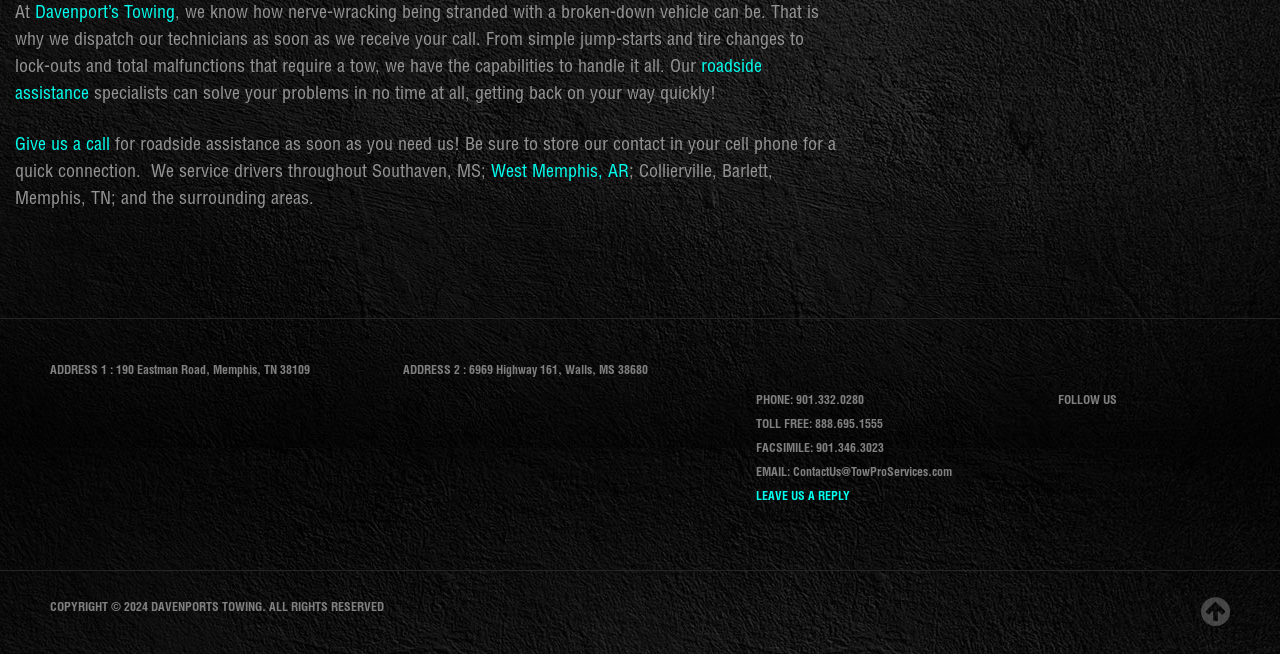Using floating point numbers between 0 and 1, provide the bounding box coordinates in the format (top-left x, top-left y, bottom-right x, bottom-right y). Locate the UI element described here: West Memphis, AR

[0.384, 0.251, 0.491, 0.278]